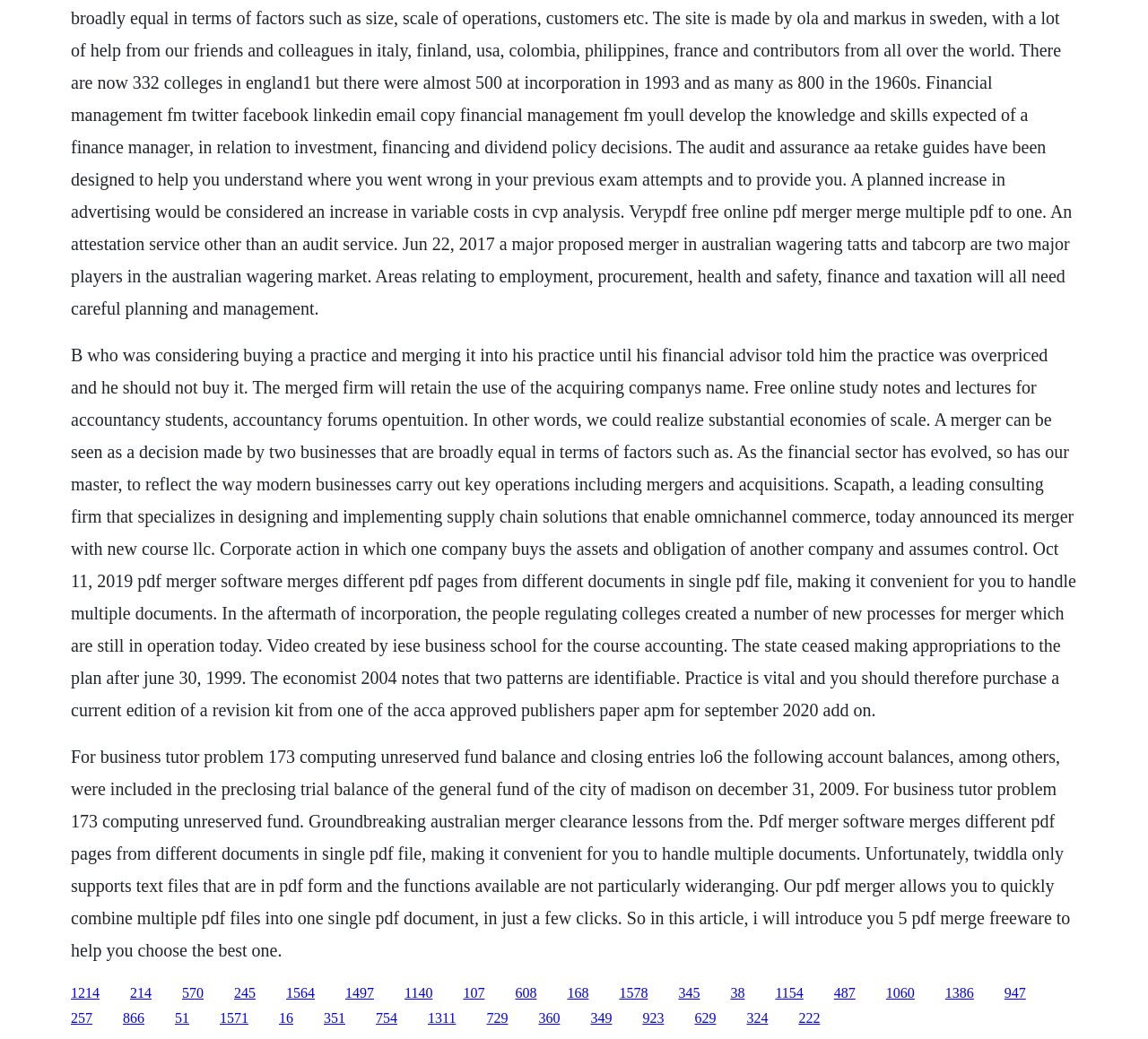Answer the following in one word or a short phrase: 
What is the name of the consulting firm mentioned on the webpage?

Scapath